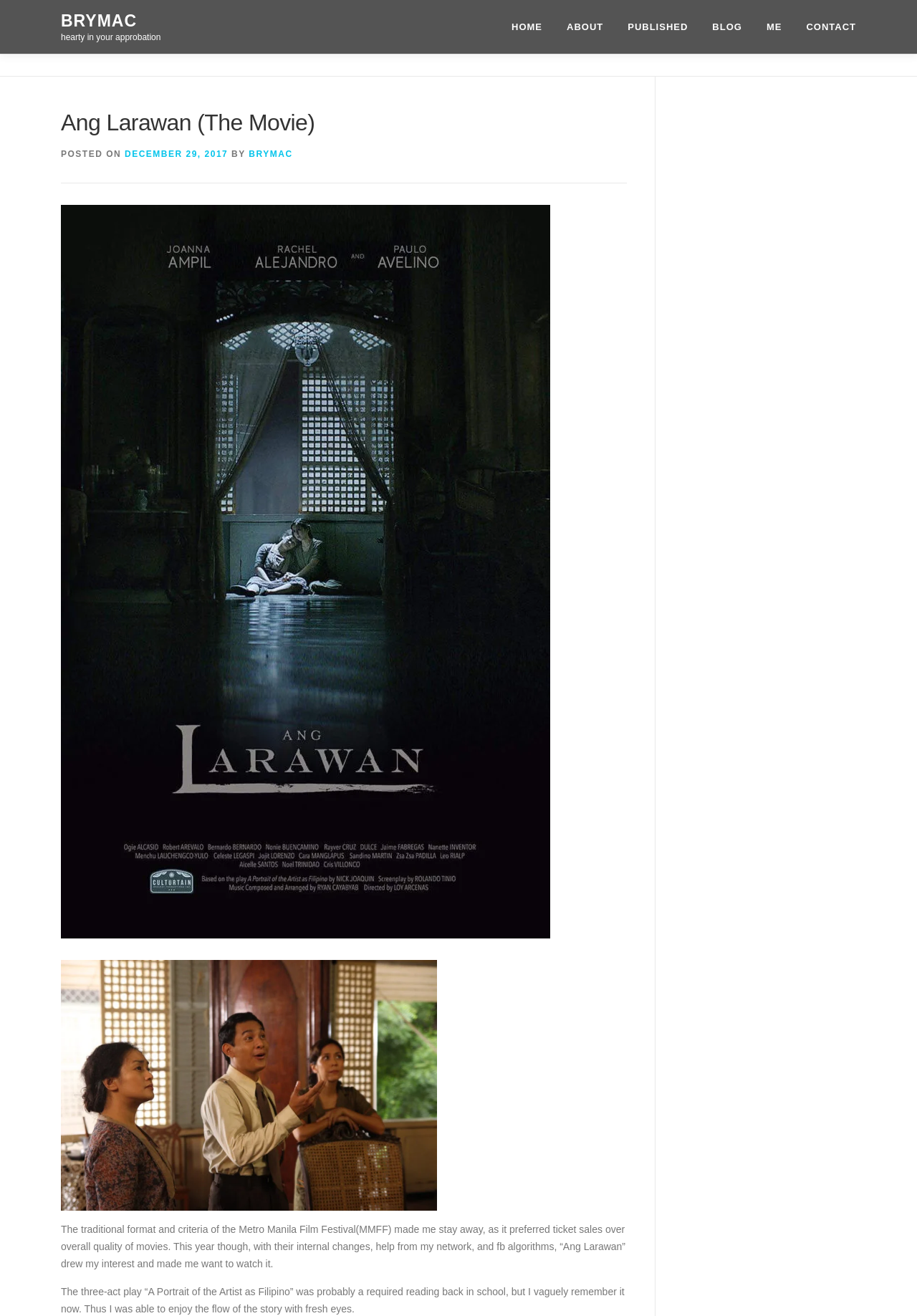Locate the bounding box coordinates of the UI element described by: "brymac". The bounding box coordinates should consist of four float numbers between 0 and 1, i.e., [left, top, right, bottom].

[0.066, 0.009, 0.149, 0.023]